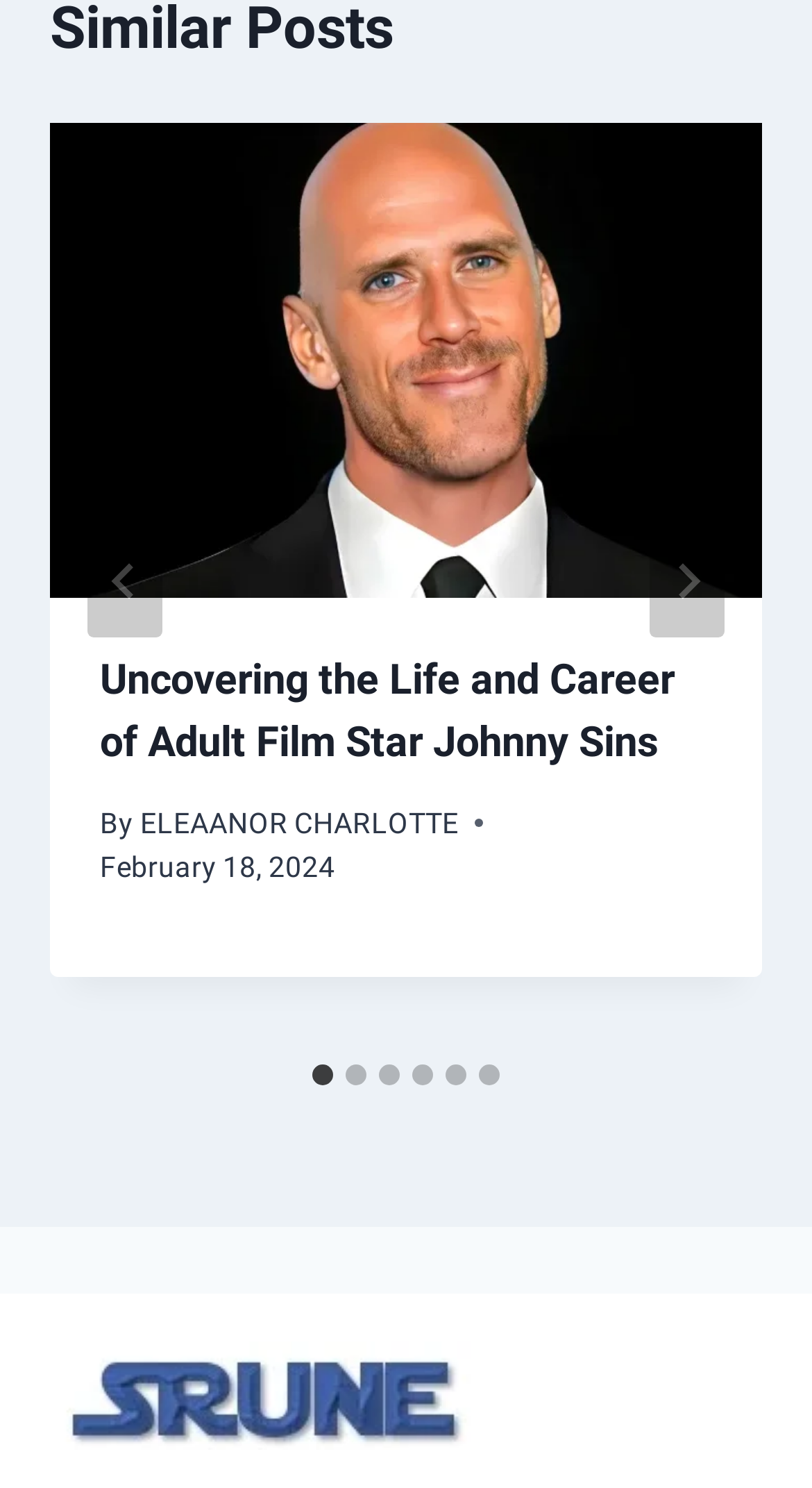Please mark the clickable region by giving the bounding box coordinates needed to complete this instruction: "View the image".

[0.062, 0.902, 0.579, 0.974]